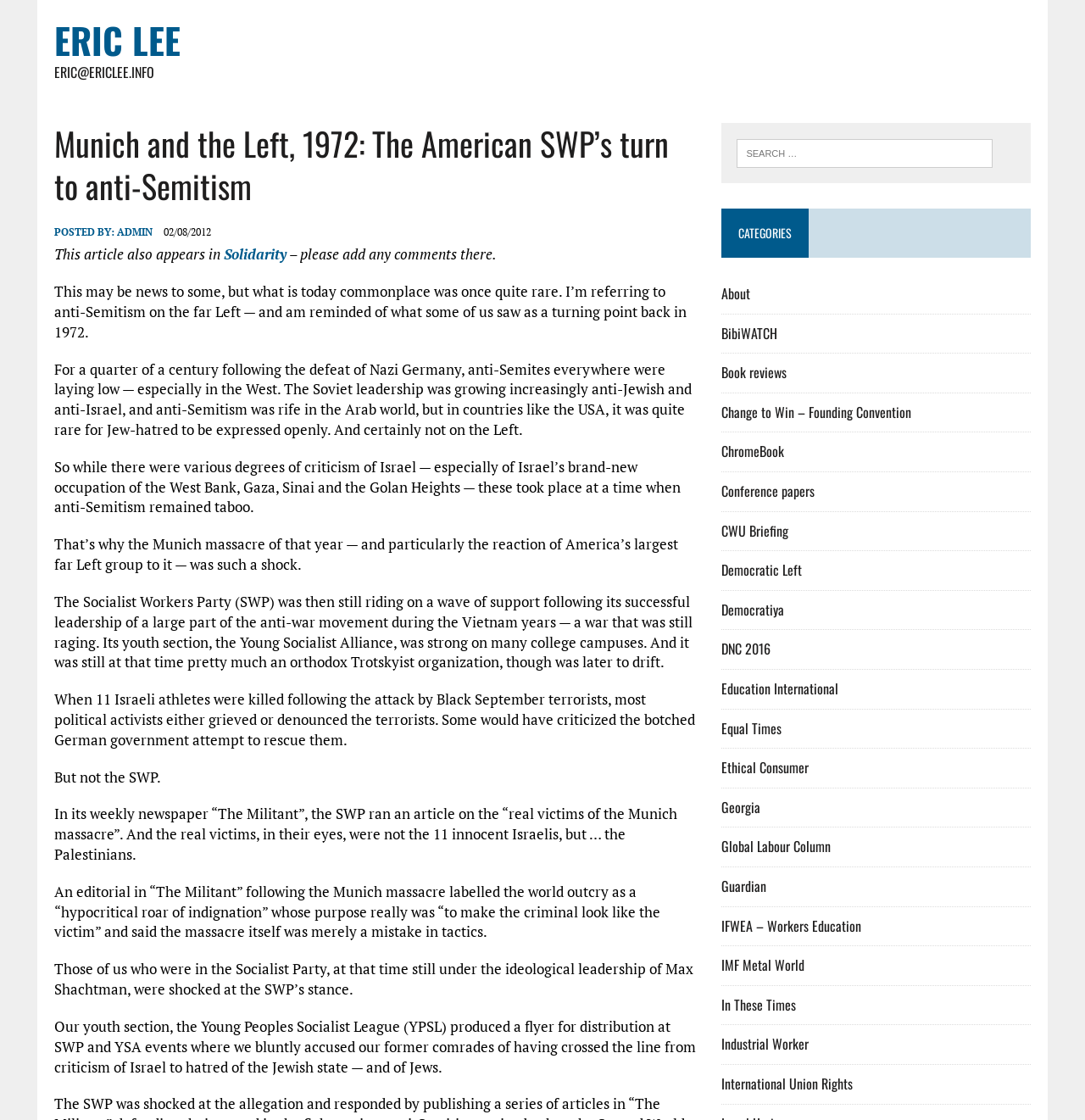Determine the bounding box coordinates for the clickable element to execute this instruction: "Read more about Solidarity". Provide the coordinates as four float numbers between 0 and 1, i.e., [left, top, right, bottom].

[0.206, 0.218, 0.264, 0.236]